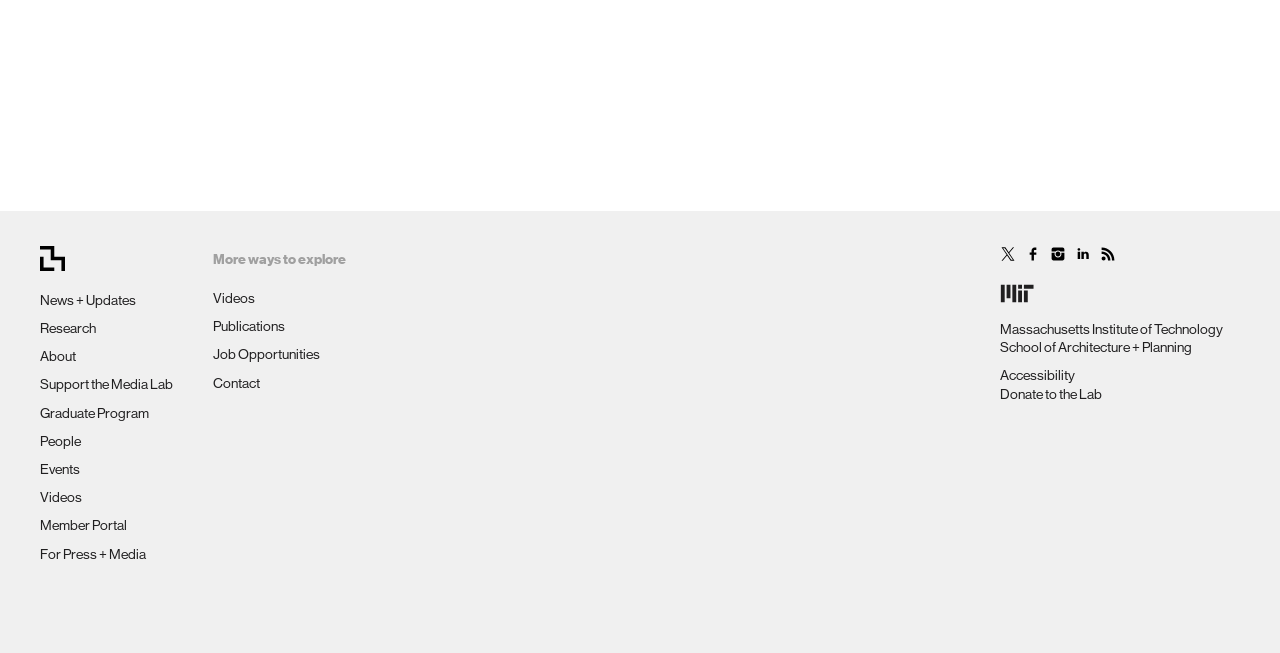How many images are there on the top right?
Can you provide an in-depth and detailed response to the question?

On the top right, I counted five images, each within a link element.